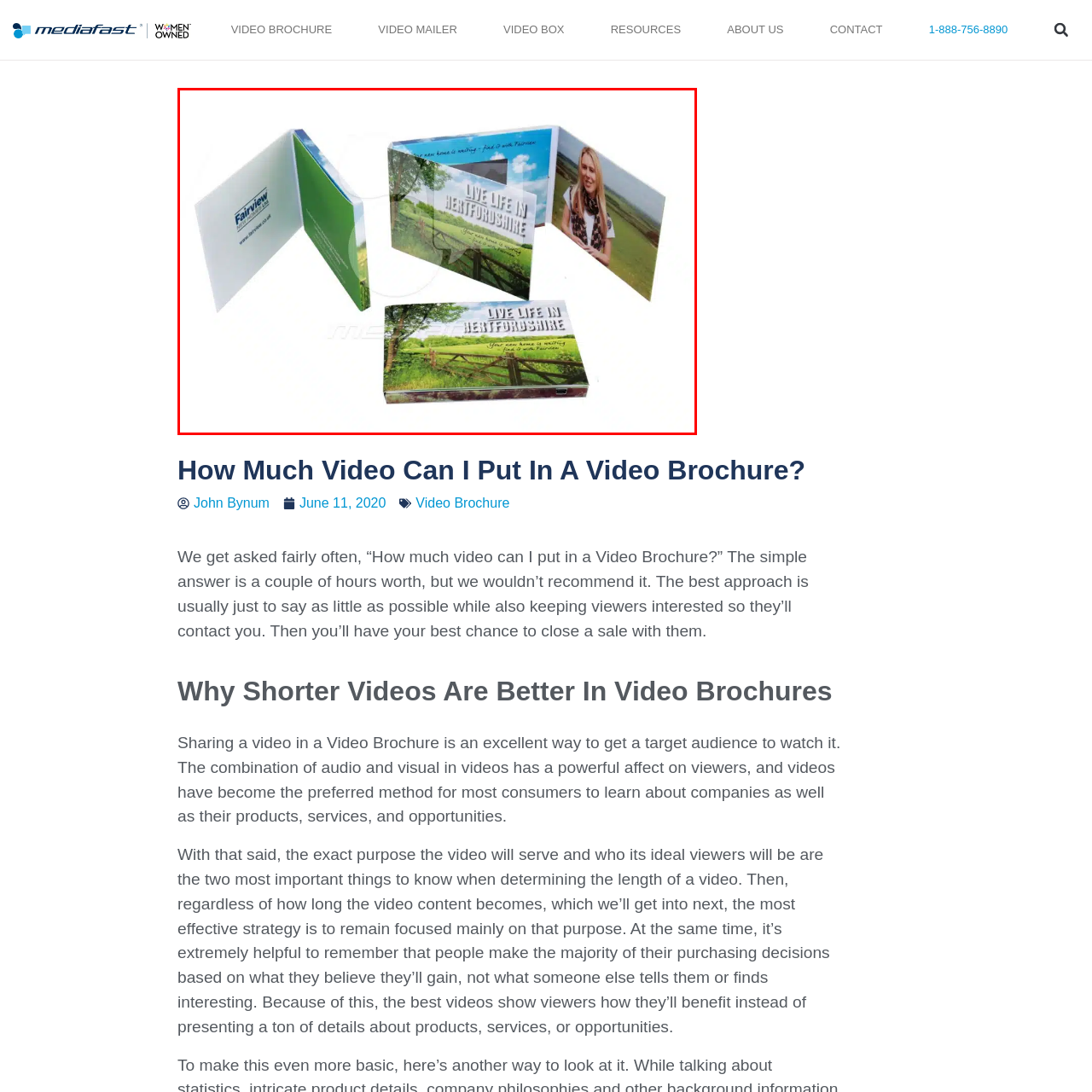Explain in detail what is shown in the red-bordered image.

The image showcases a MediaFast video brochure designed for Fairview New Homes, featuring a vibrant and eye-catching design. The brochure is presented in an open position, revealing multiple panels adorned with scenic imagery of the Hertfordshire countryside. Prominently displayed on the front is the phrase "LIVE LIFE IN HERTFORDSHIRE," inviting viewers to engage with the content. 

Additionally, one of the inner panels features a cheerful individual, likely representing the company or a local ambassador, which adds a personal touch to the marketing piece. The overall layout combines attractive visuals with informative messaging, making it an effective tool for captivating potential customers and highlighting the benefits of living in the area.